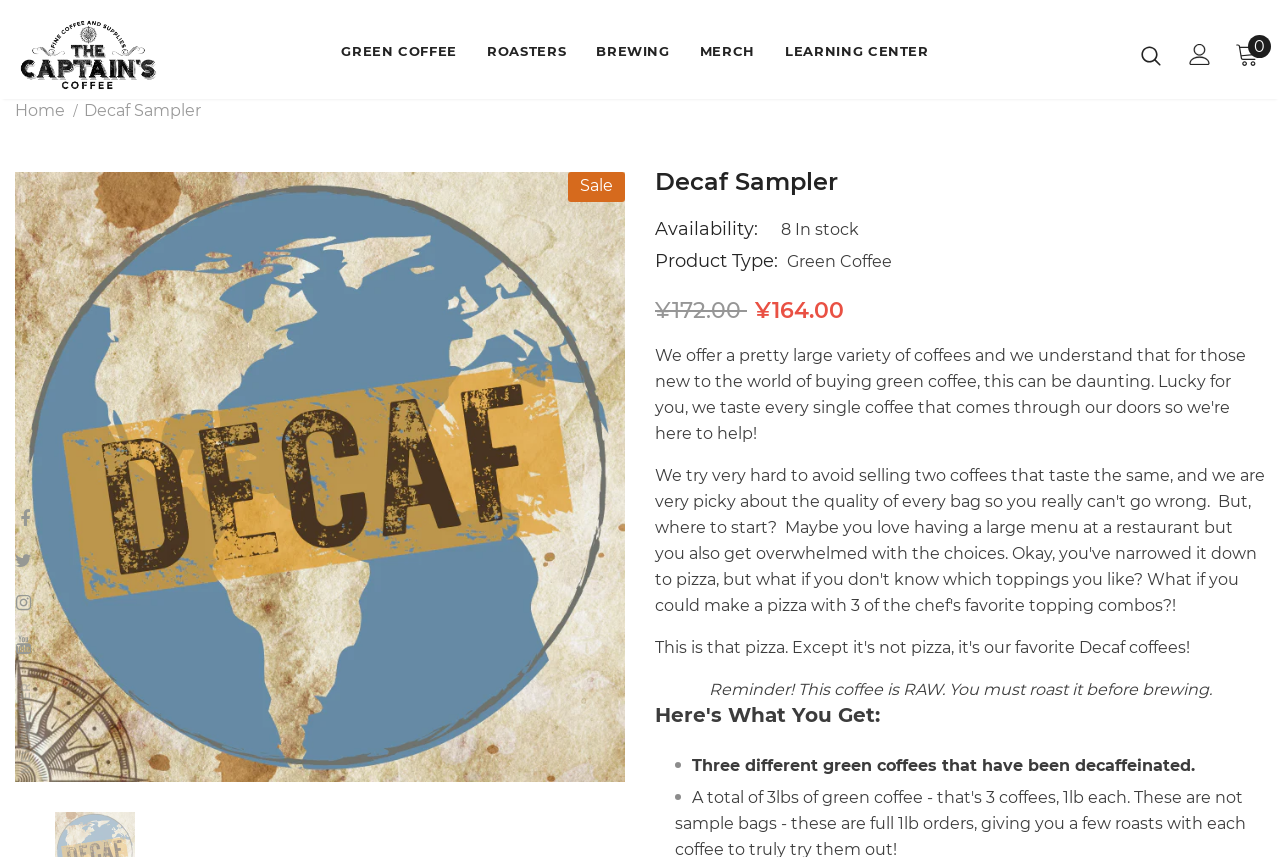Please find the bounding box coordinates of the clickable region needed to complete the following instruction: "Search using the search icon". The bounding box coordinates must consist of four float numbers between 0 and 1, i.e., [left, top, right, bottom].

[0.891, 0.053, 0.907, 0.076]